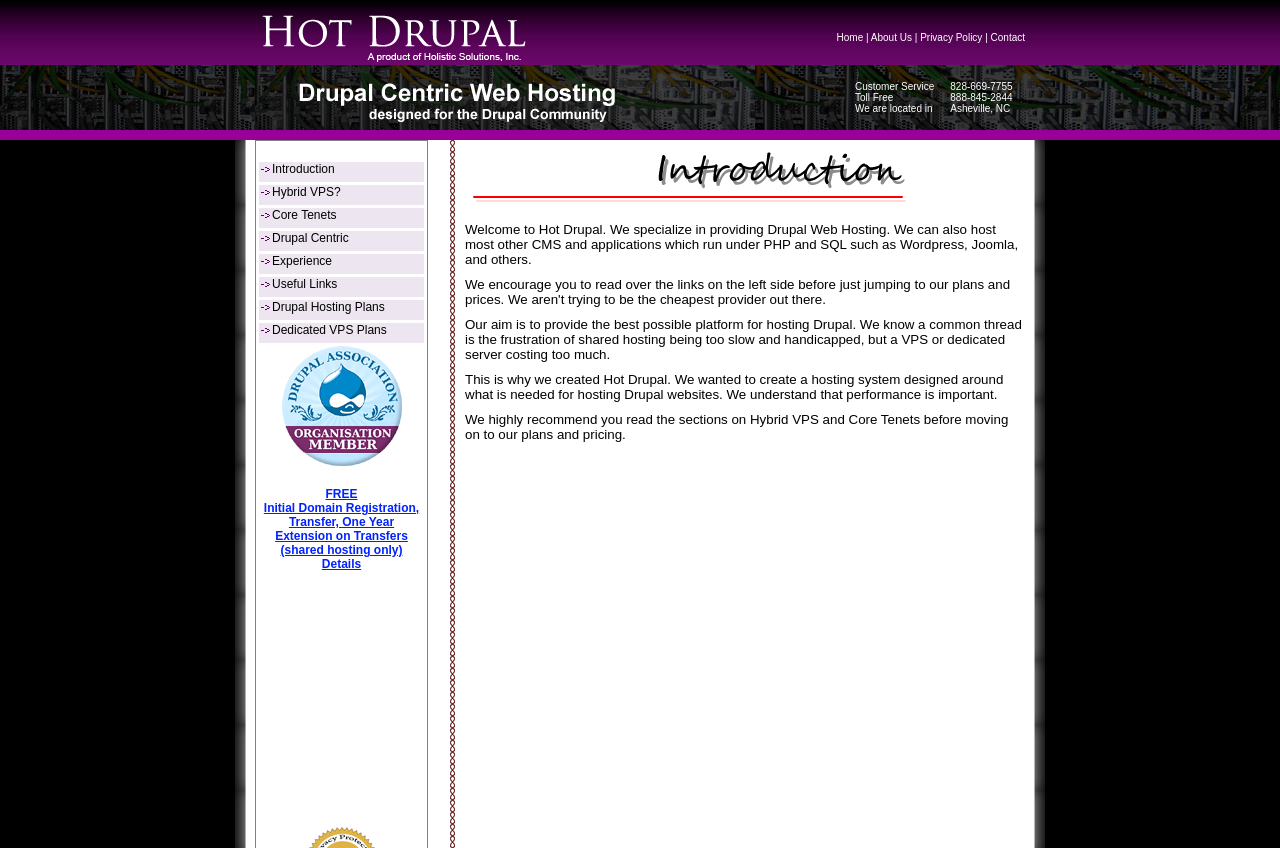Locate the bounding box coordinates of the area that needs to be clicked to fulfill the following instruction: "Select an archive". The coordinates should be in the format of four float numbers between 0 and 1, namely [left, top, right, bottom].

None